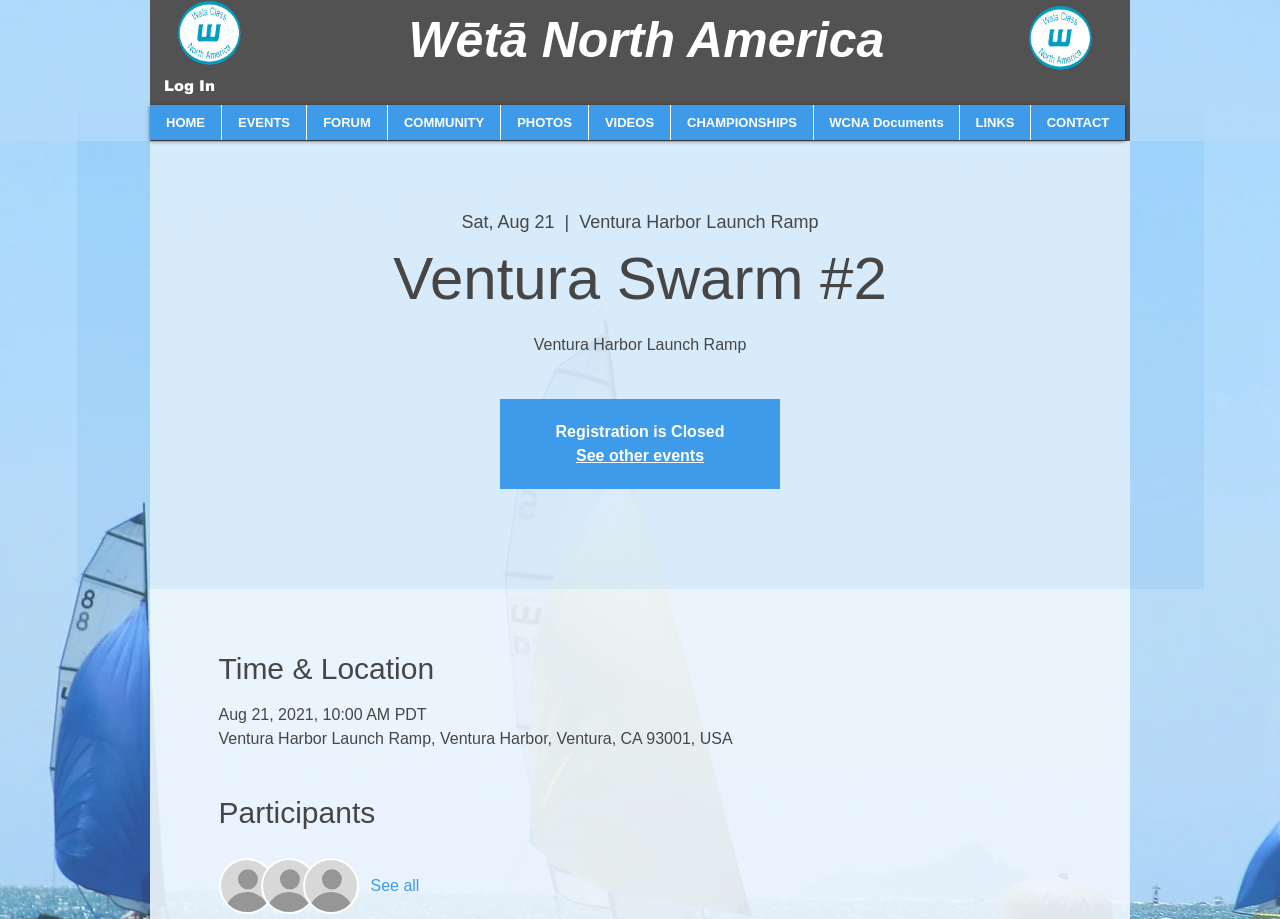Refer to the screenshot and answer the following question in detail:
What is the name of the sailboat?

The name of the sailboat can be found in the heading element that says 'weta trimaran weta sailboat one design high performance sailing dingy'.